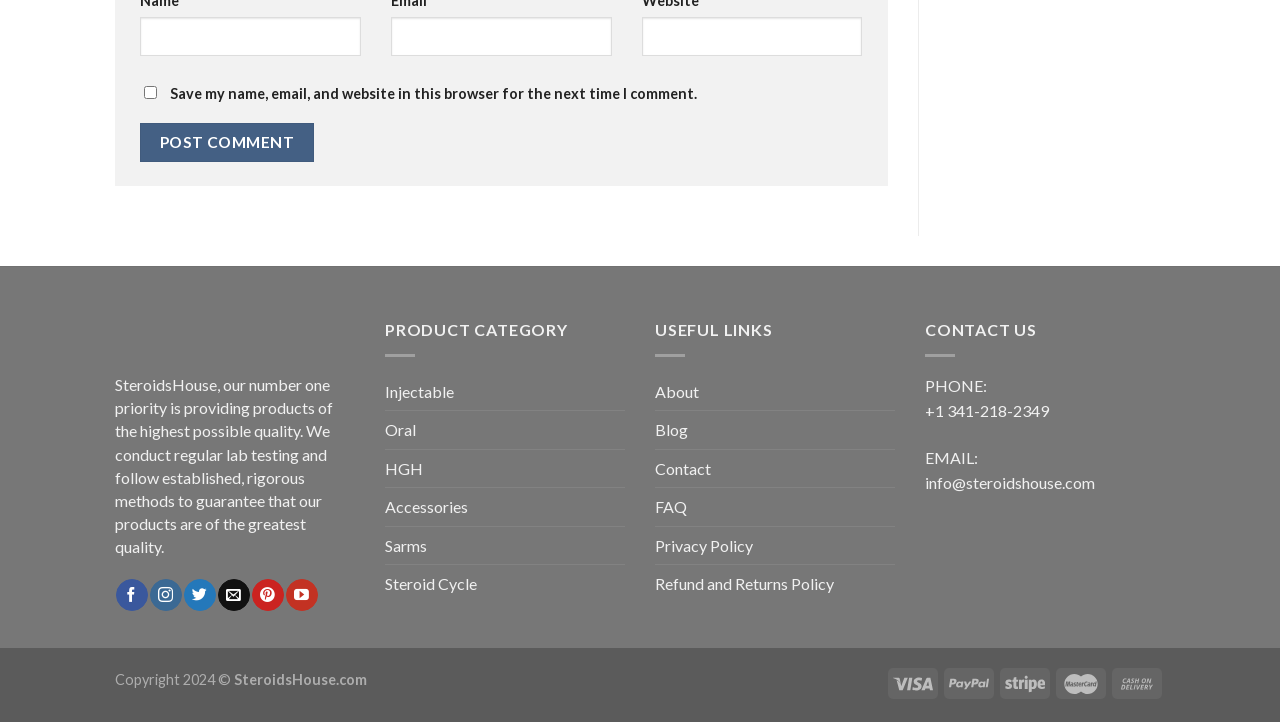Locate the bounding box coordinates of the region to be clicked to comply with the following instruction: "Select Injectable". The coordinates must be four float numbers between 0 and 1, in the form [left, top, right, bottom].

[0.301, 0.516, 0.355, 0.568]